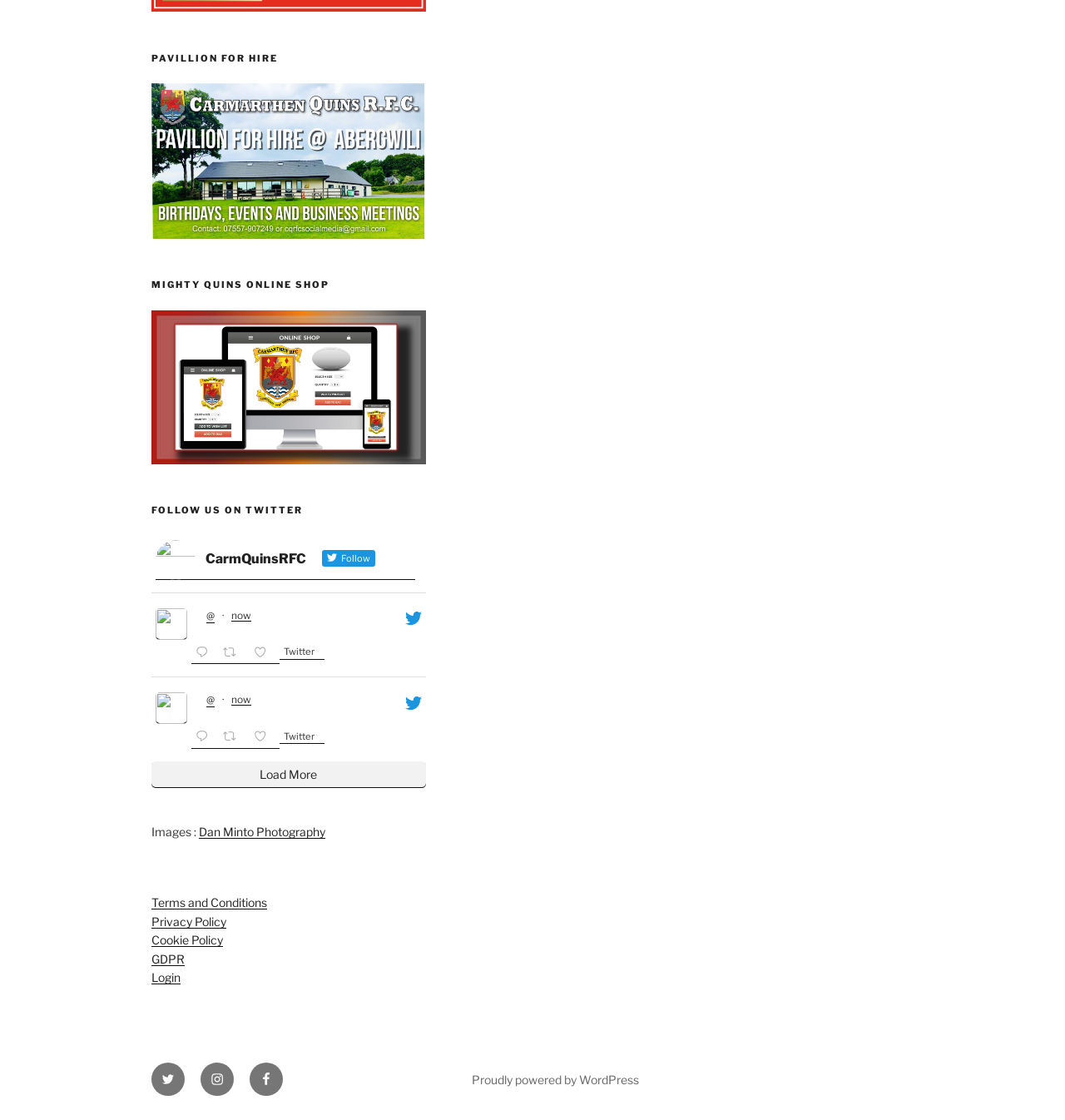Use a single word or phrase to answer the question: What social media platform is mentioned multiple times?

Twitter